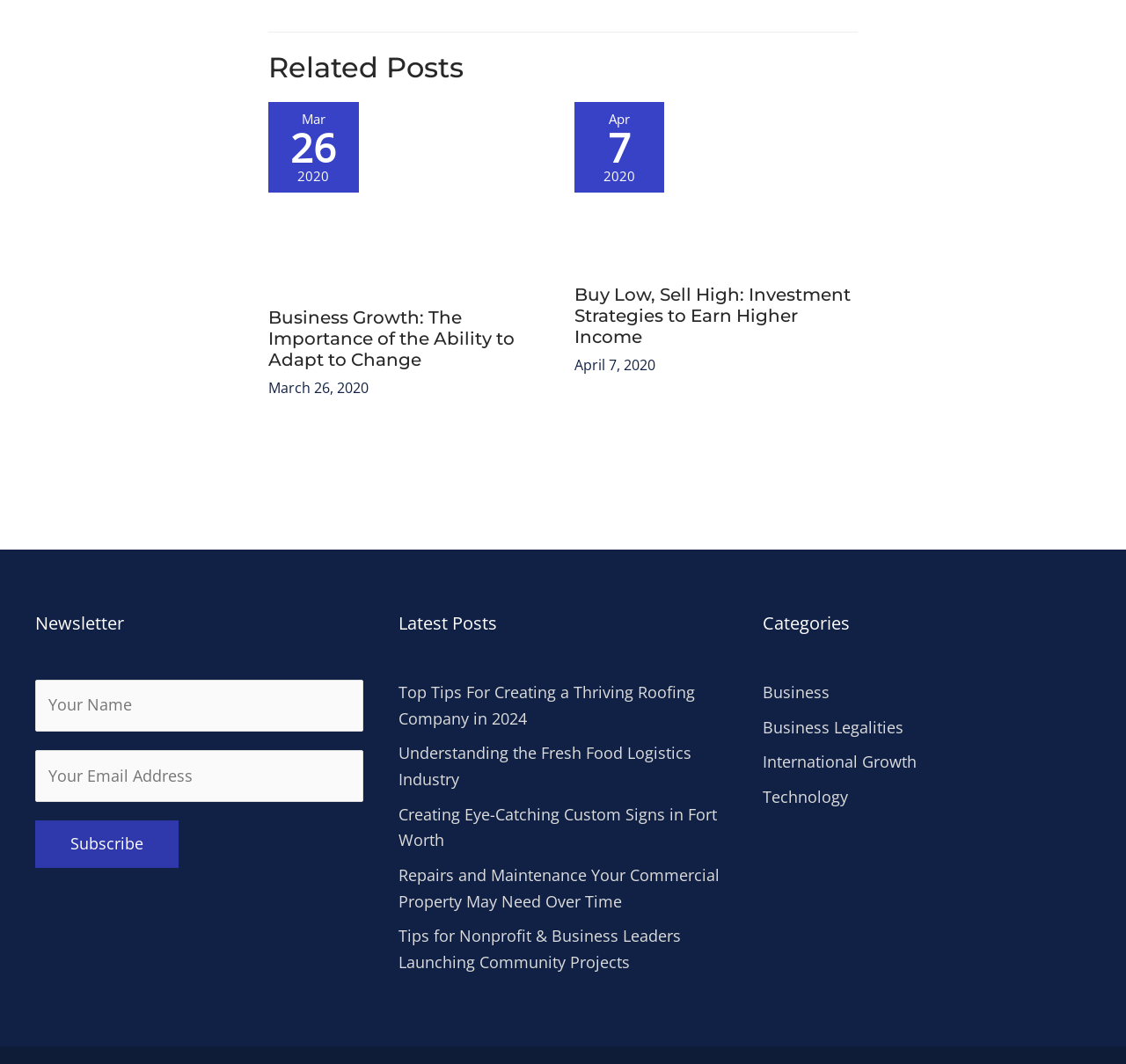Answer the question using only a single word or phrase: 
What is the purpose of the form in the 'Newsletter' section?

Contact form